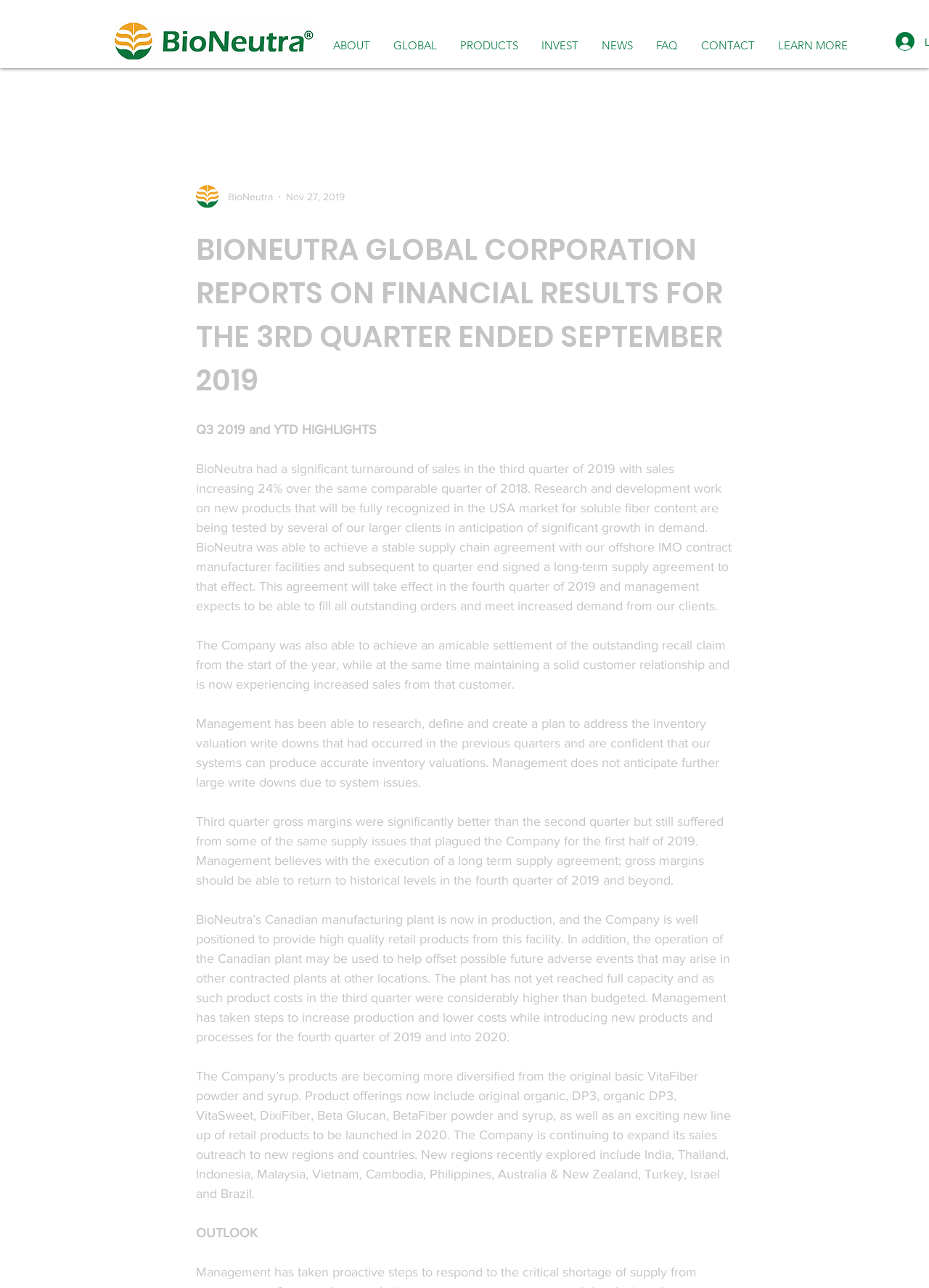Please find the bounding box coordinates of the element that you should click to achieve the following instruction: "Click the CONTACT link". The coordinates should be presented as four float numbers between 0 and 1: [left, top, right, bottom].

[0.742, 0.029, 0.825, 0.04]